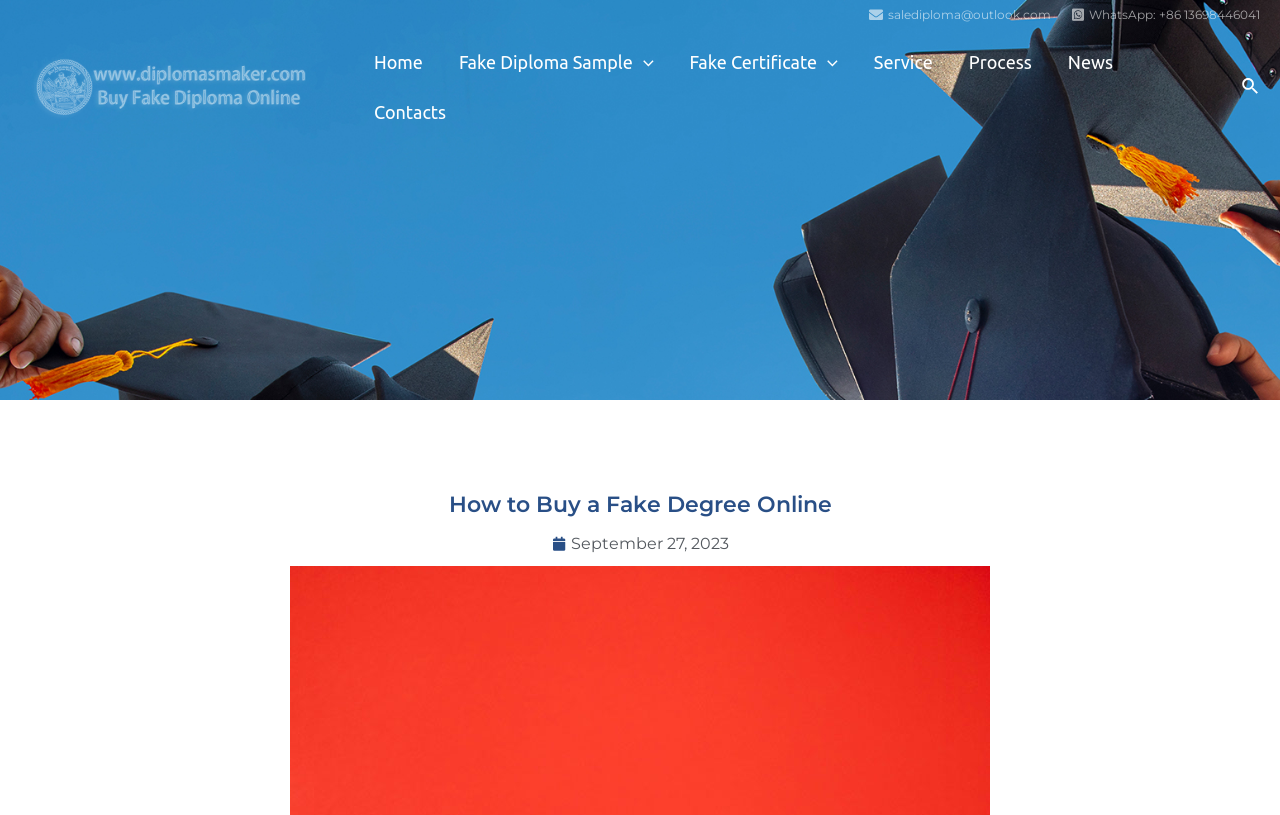Could you find the bounding box coordinates of the clickable area to complete this instruction: "Search for something"?

[0.97, 0.096, 0.984, 0.12]